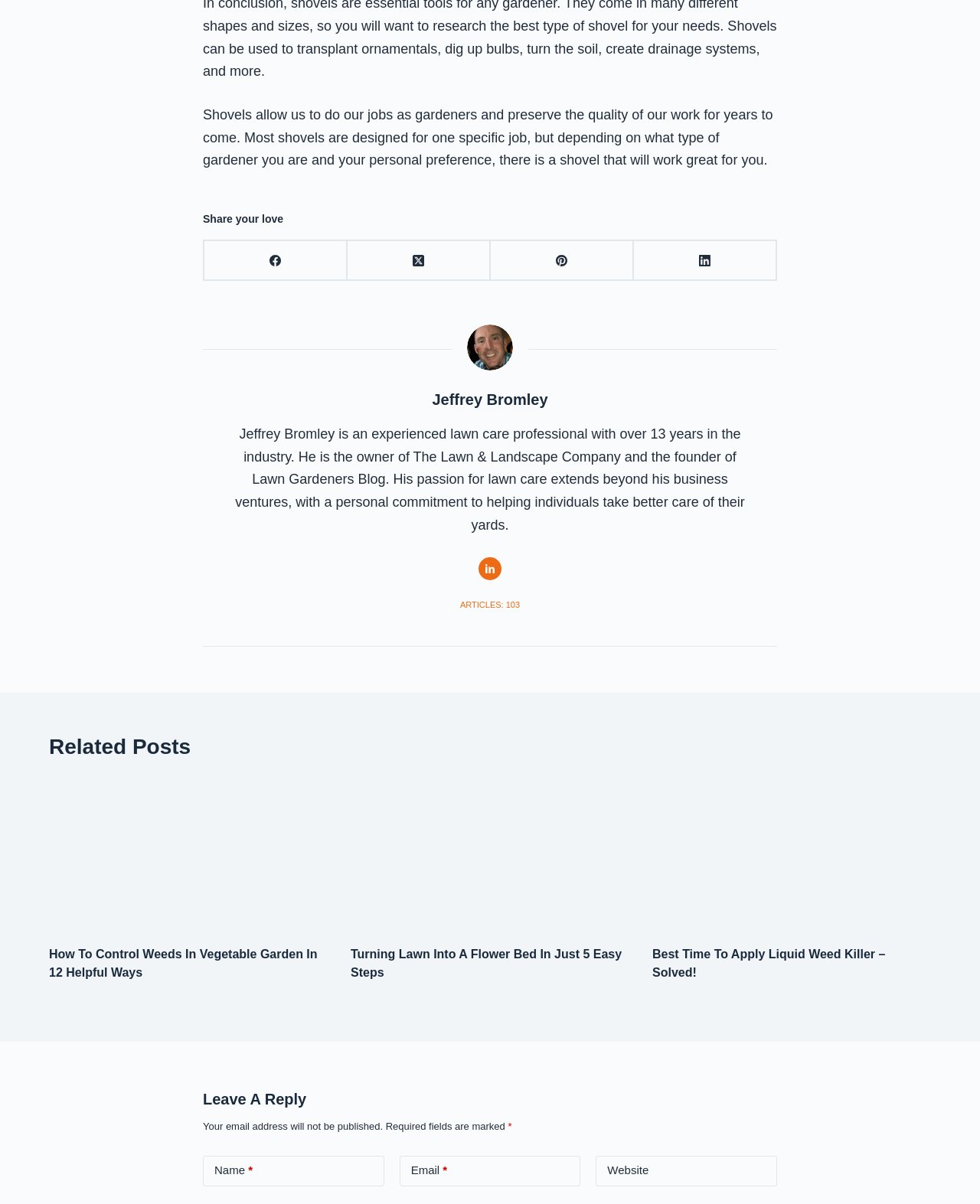Can you identify the bounding box coordinates of the clickable region needed to carry out this instruction: 'Read Jeffrey Bromley's articles'? The coordinates should be four float numbers within the range of 0 to 1, stated as [left, top, right, bottom].

[0.47, 0.497, 0.53, 0.508]